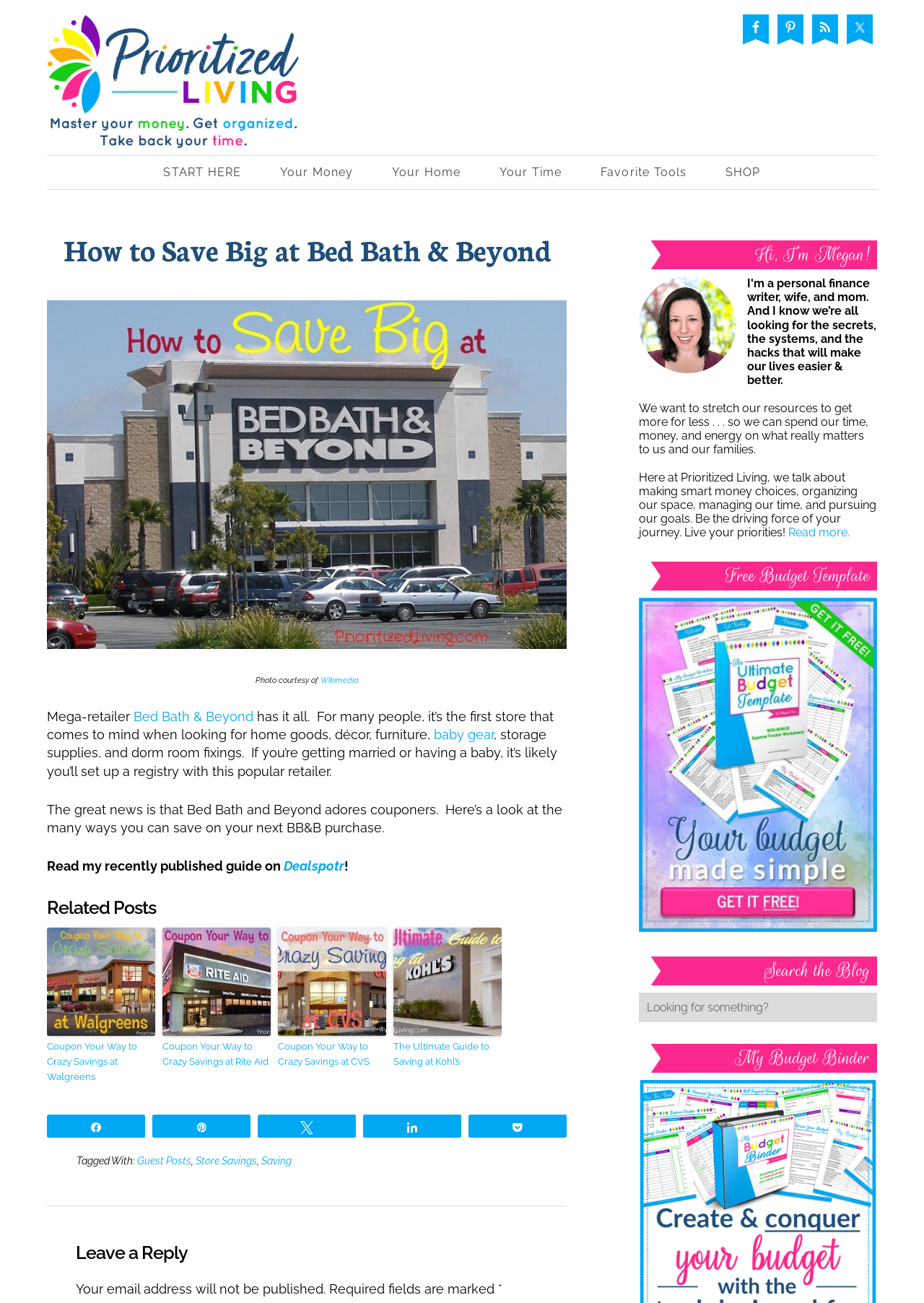Using the description "Credits & Resources", predict the bounding box of the relevant HTML element.

None